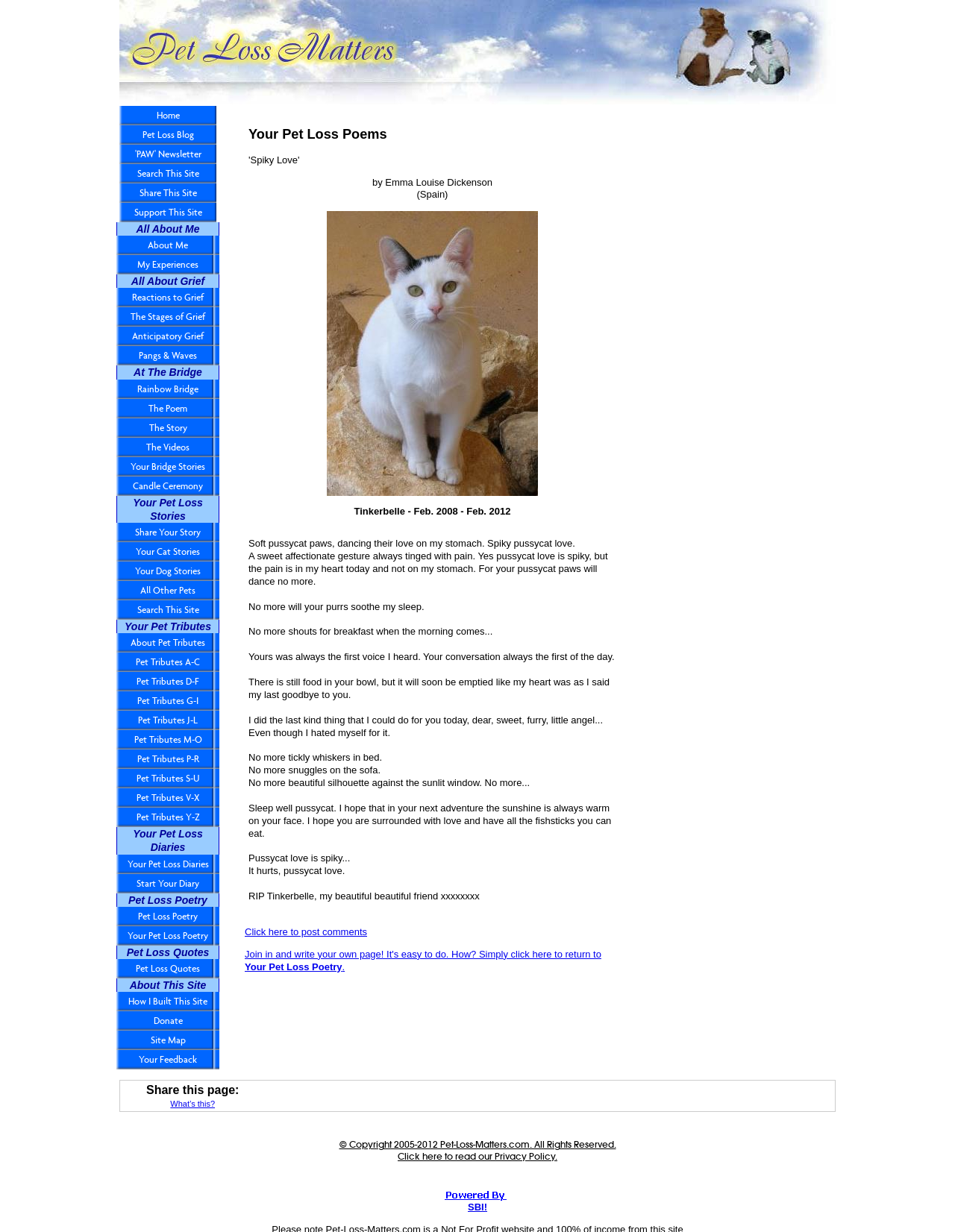How many columns are there in the layout table at the bottom of the page?
Kindly give a detailed and elaborate answer to the question.

The layout table at the bottom of the page has two columns, one with the text 'Share this page: What’s this?' and the other with an empty cell.